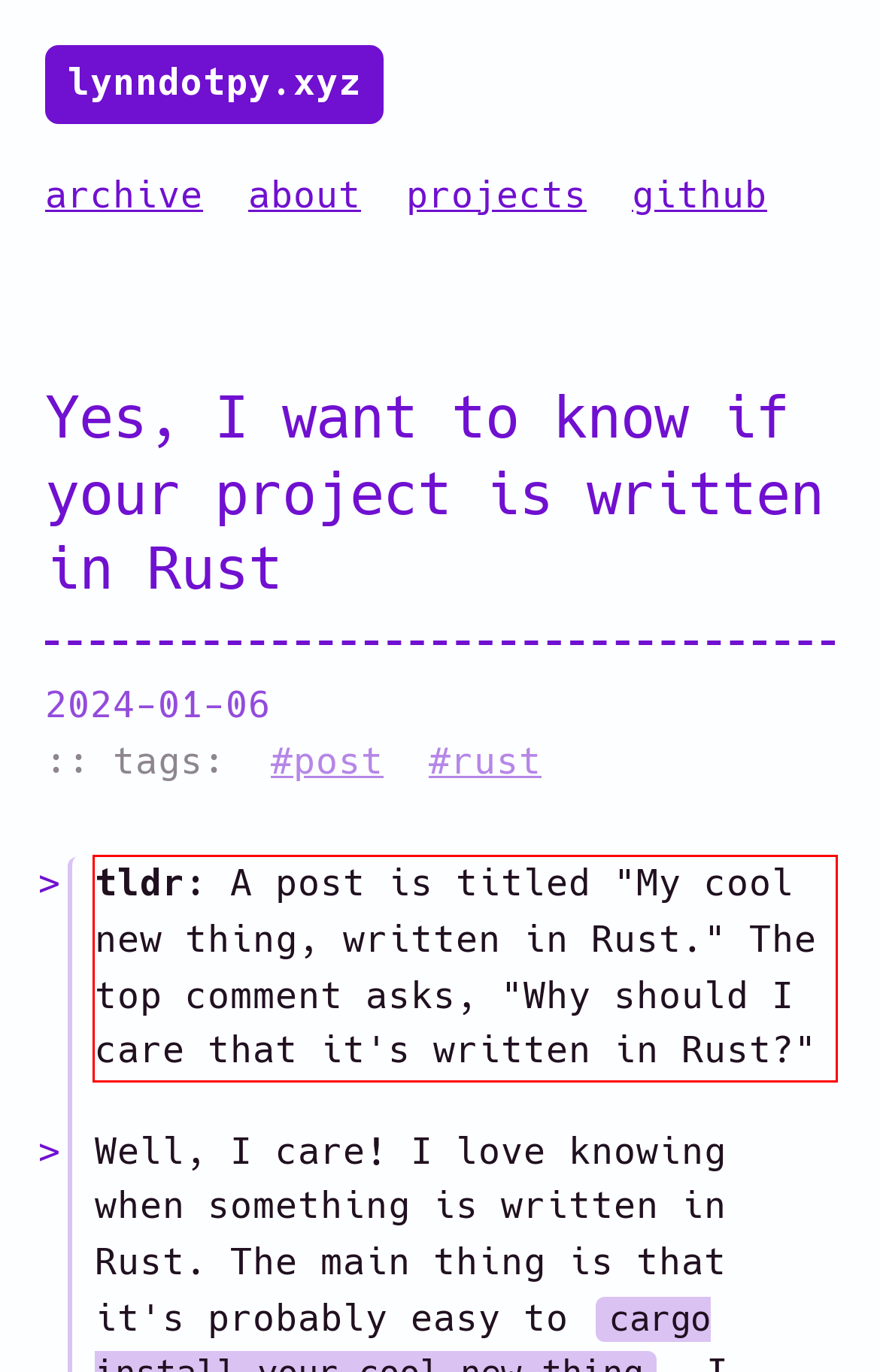Identify and extract the text within the red rectangle in the screenshot of the webpage.

tldr: A post is titled "My cool new thing, written in Rust." The top comment asks, "Why should I care that it's written in Rust?"